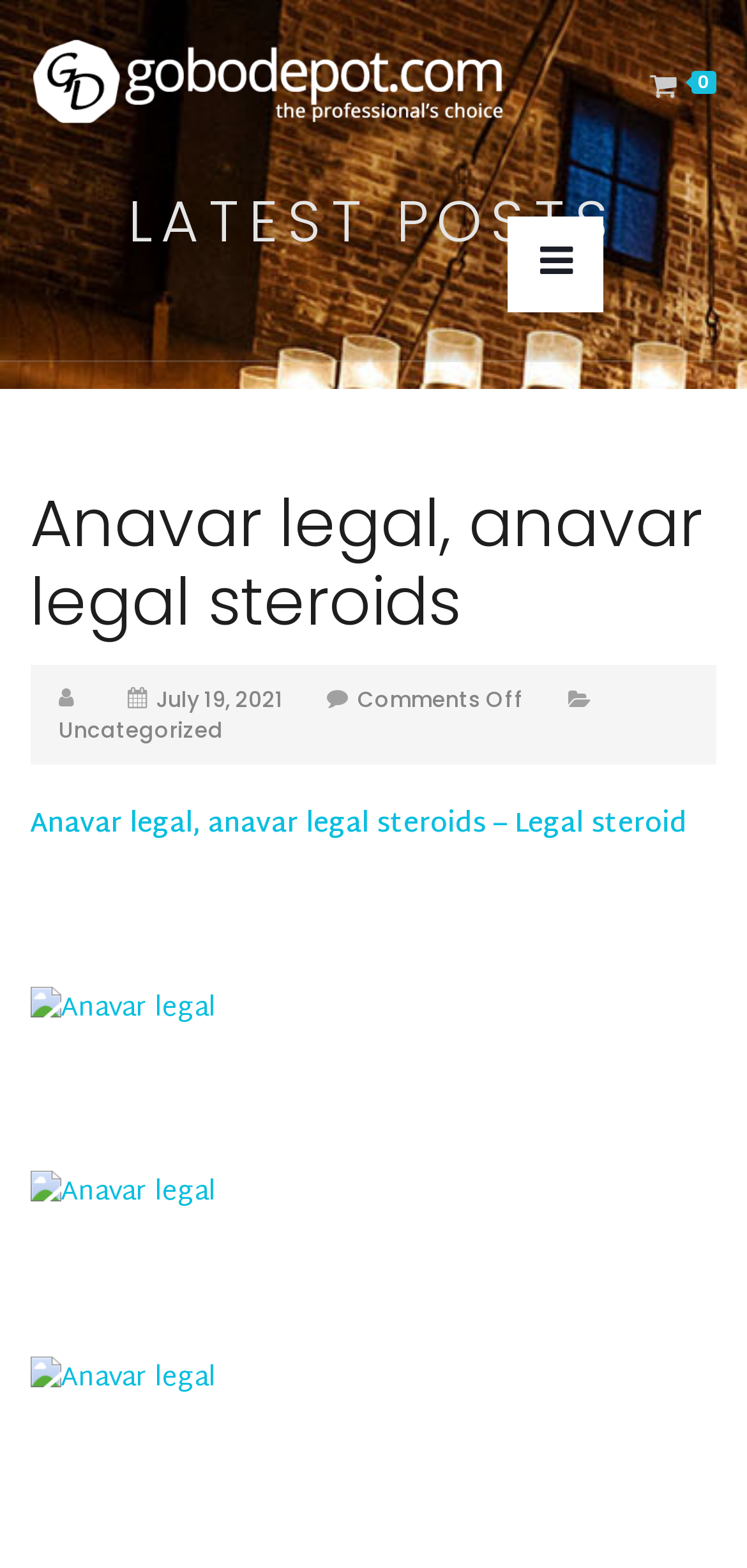Locate the bounding box of the UI element described in the following text: "alt="Anavar legal" title="Anavar legal"".

[0.04, 0.746, 0.289, 0.777]